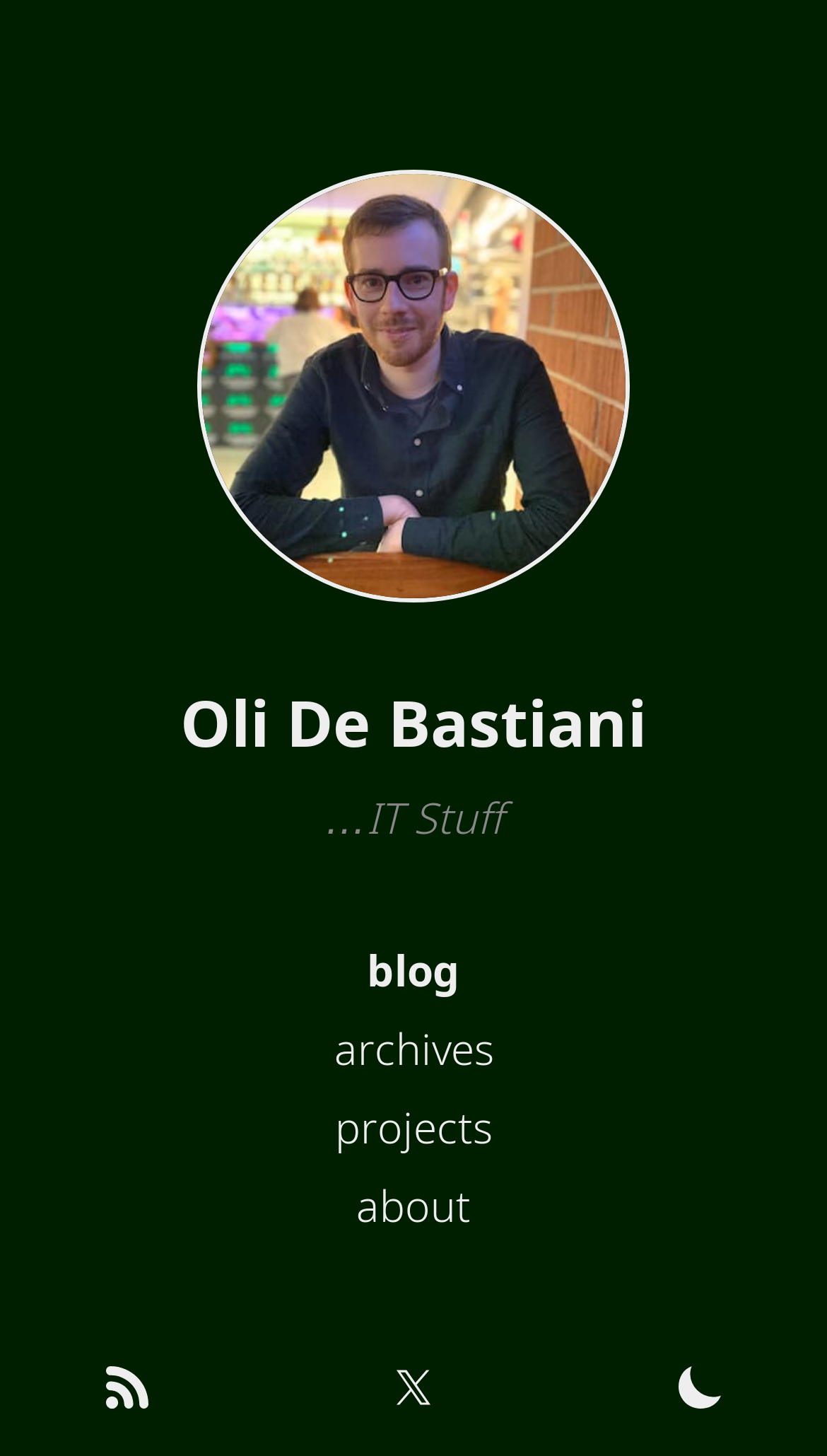Please identify the bounding box coordinates of the area I need to click to accomplish the following instruction: "visit the about page".

[0.431, 0.812, 0.569, 0.851]